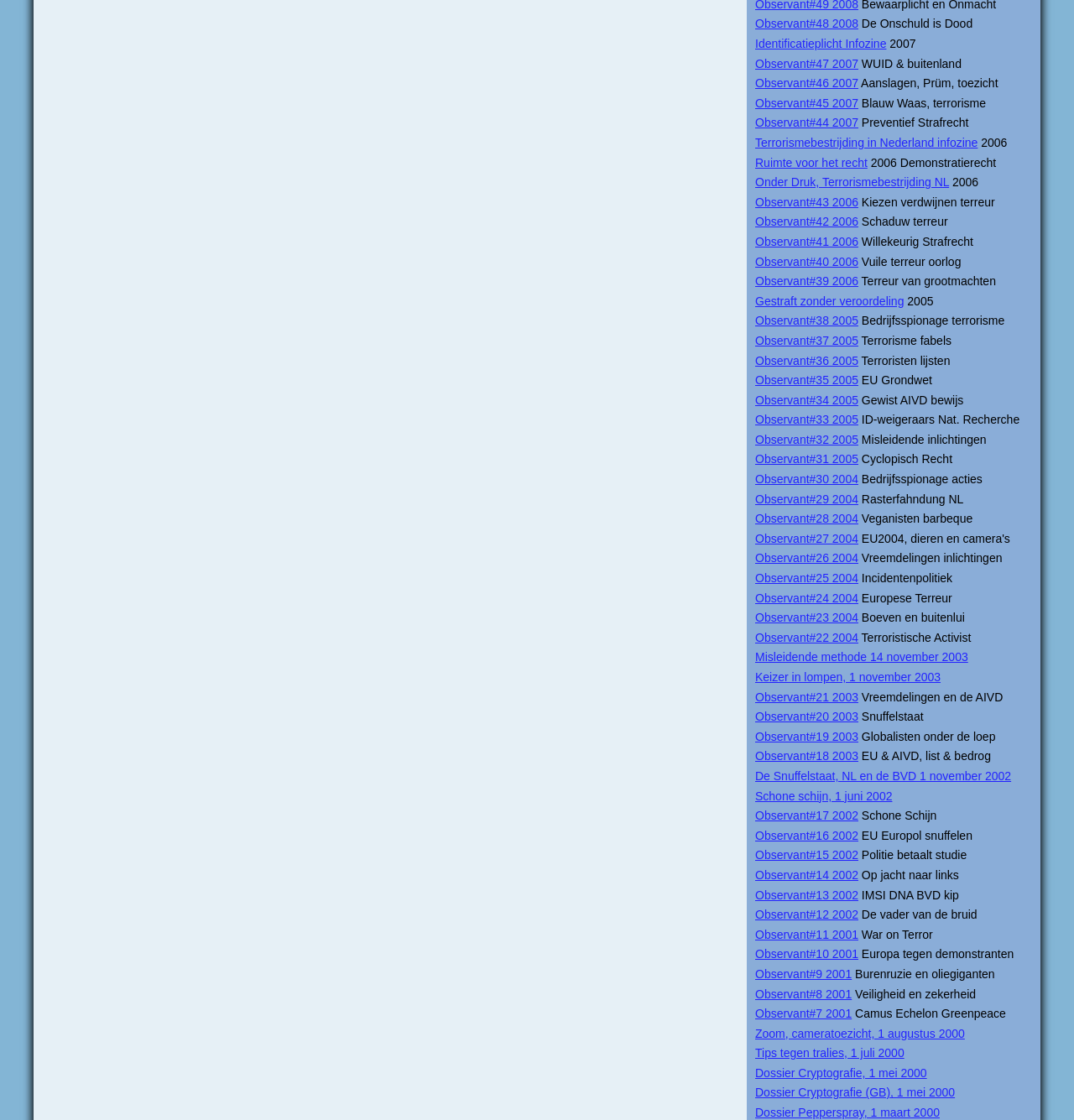Answer the question with a single word or phrase: 
What is the topic of the link 'Terrorismebestrijding in Nederland infozine'?

Terrorismebestrijding